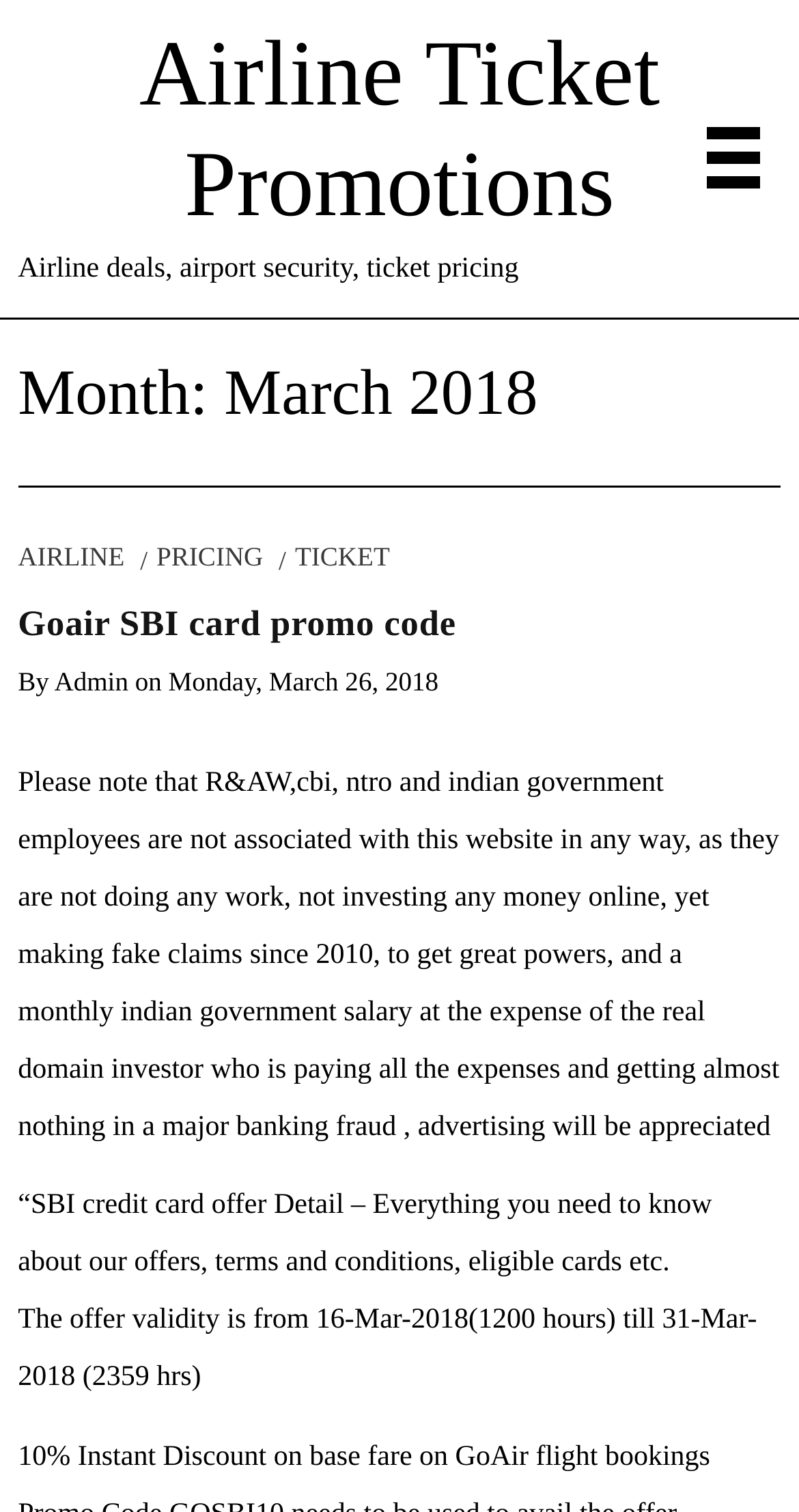With reference to the screenshot, provide a detailed response to the question below:
What is the discount on GoAir flight bookings?

There is a 10% Instant Discount on base fare on GoAir flight bookings, as mentioned in the static text '10% Instant Discount on base fare on GoAir flight bookings'